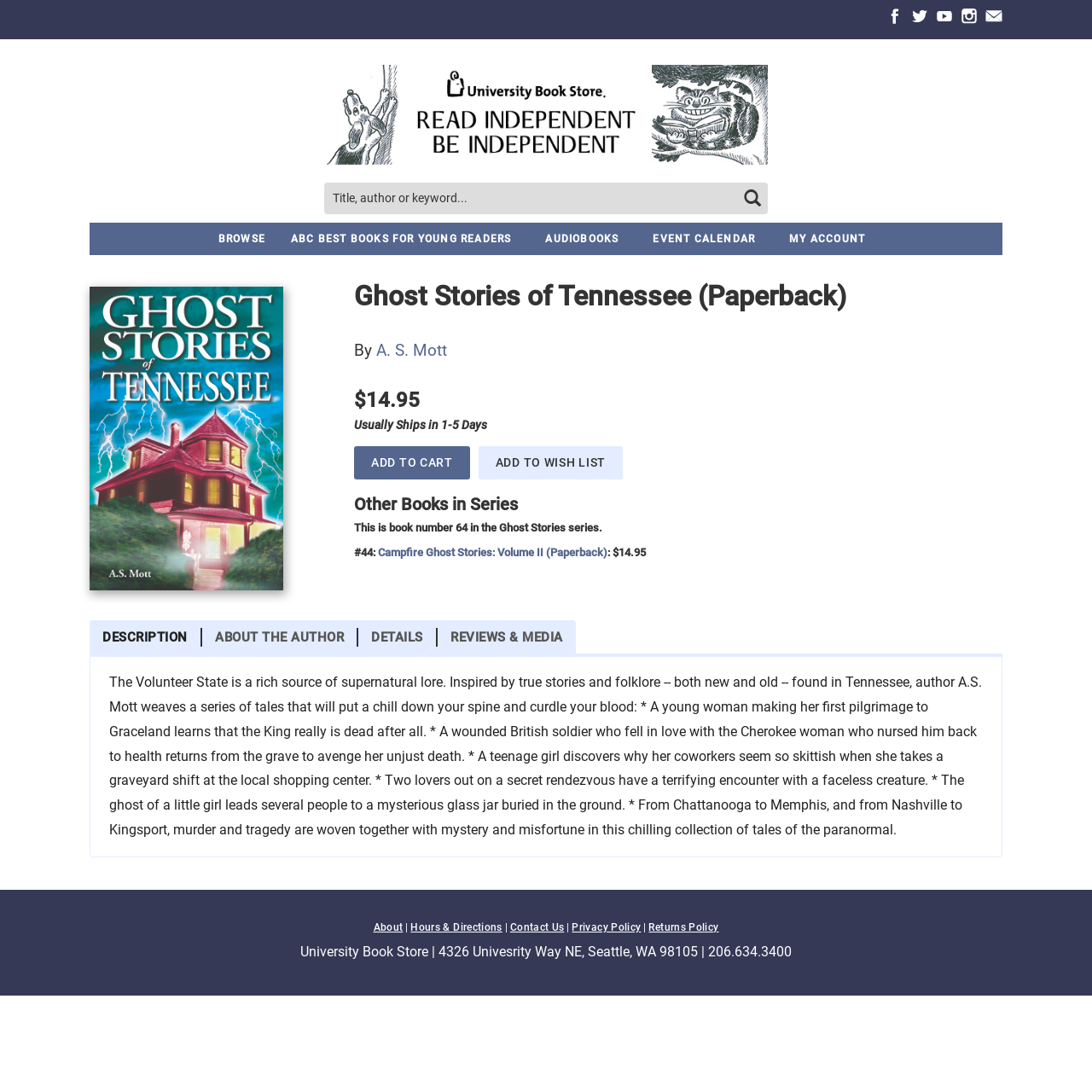Kindly provide the bounding box coordinates of the section you need to click on to fulfill the given instruction: "Click on Facebook".

[0.812, 0.007, 0.827, 0.023]